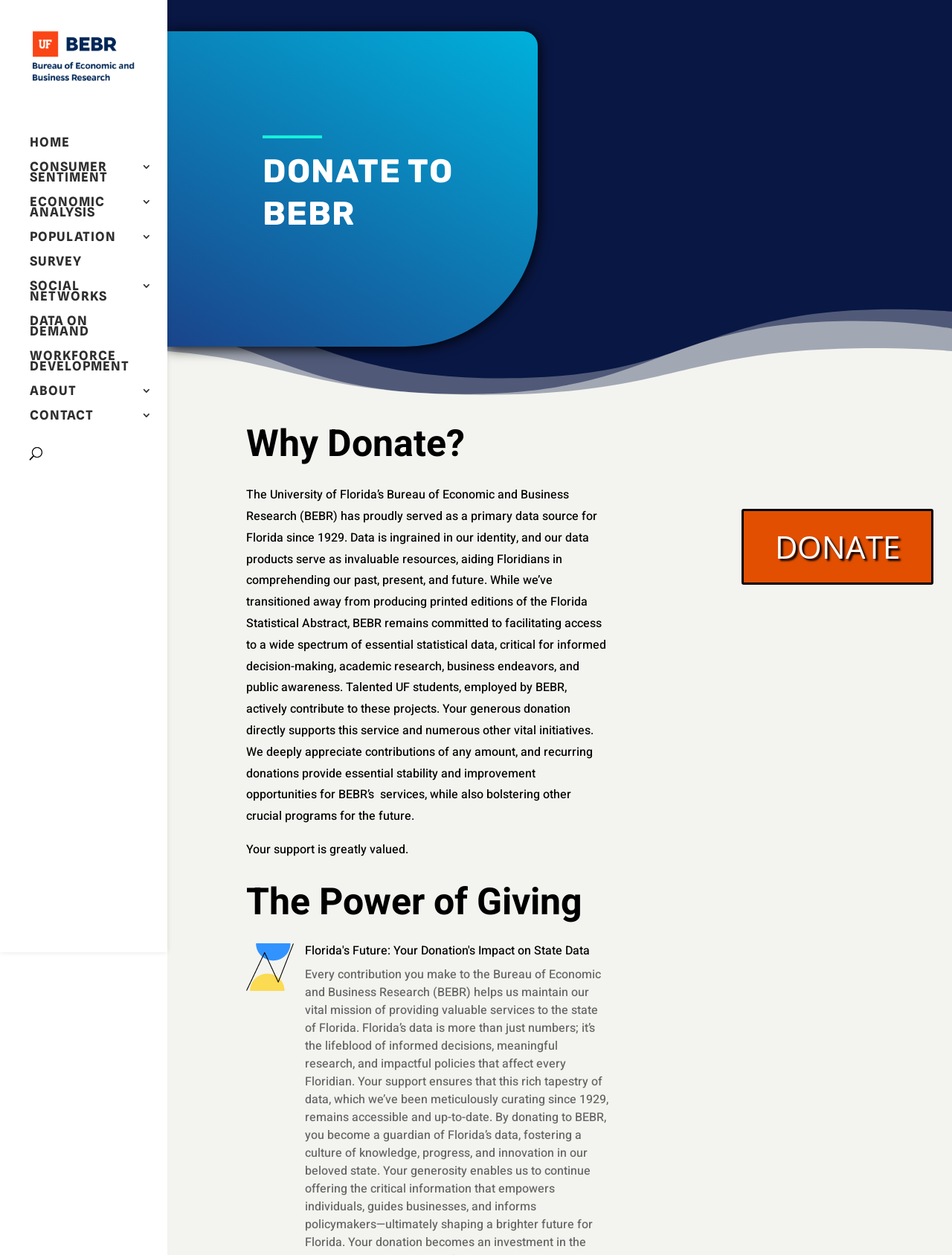What is the main purpose of this webpage?
Please provide a comprehensive answer to the question based on the webpage screenshot.

Based on the webpage's content, especially the heading 'DONATE TO BEBR' and the presence of a 'DONATE' button, it is clear that the main purpose of this webpage is to allow users to donate to the Bureau of Economic and Business Research.